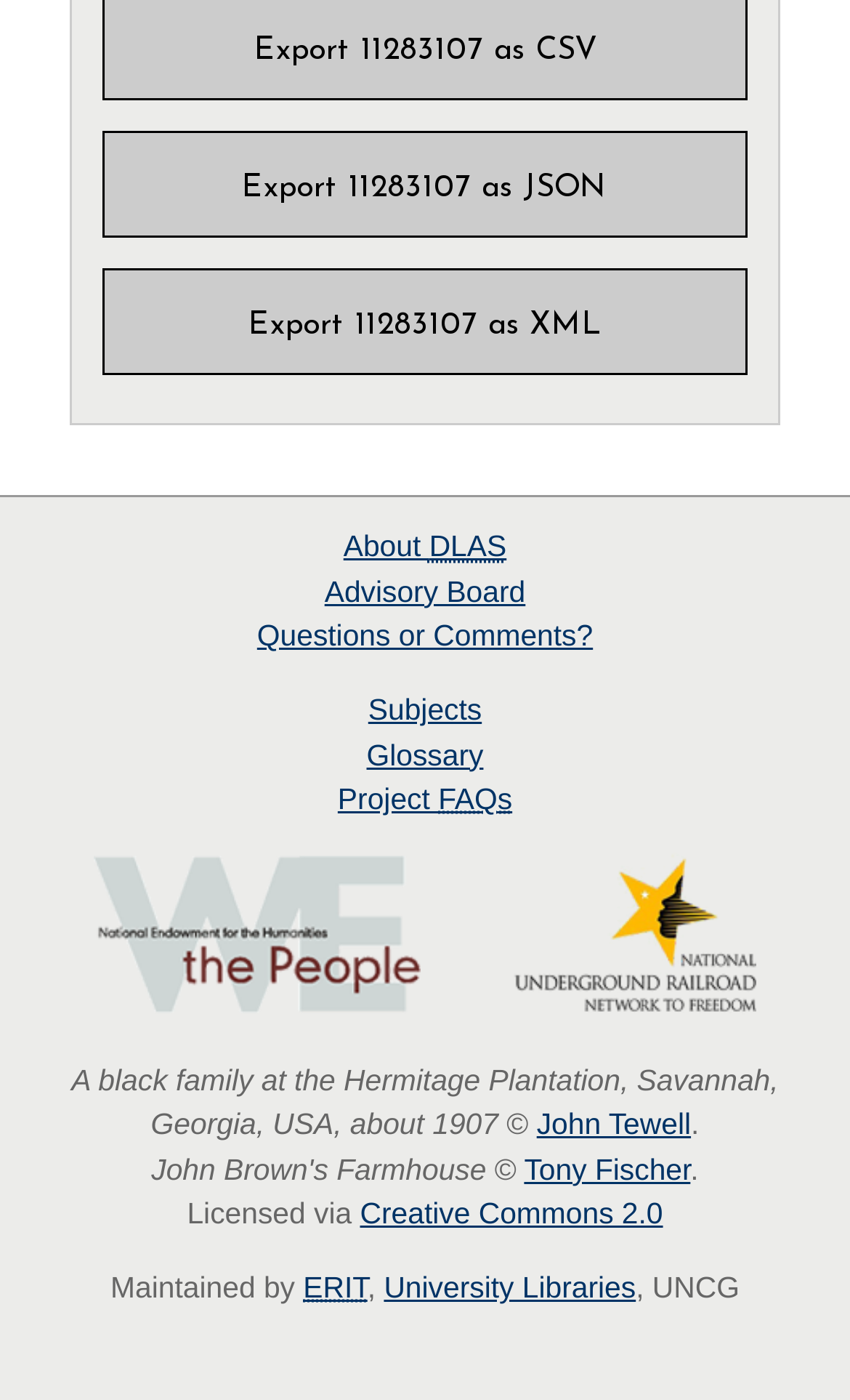Provide the bounding box coordinates of the area you need to click to execute the following instruction: "Click on Mary Sauer".

None